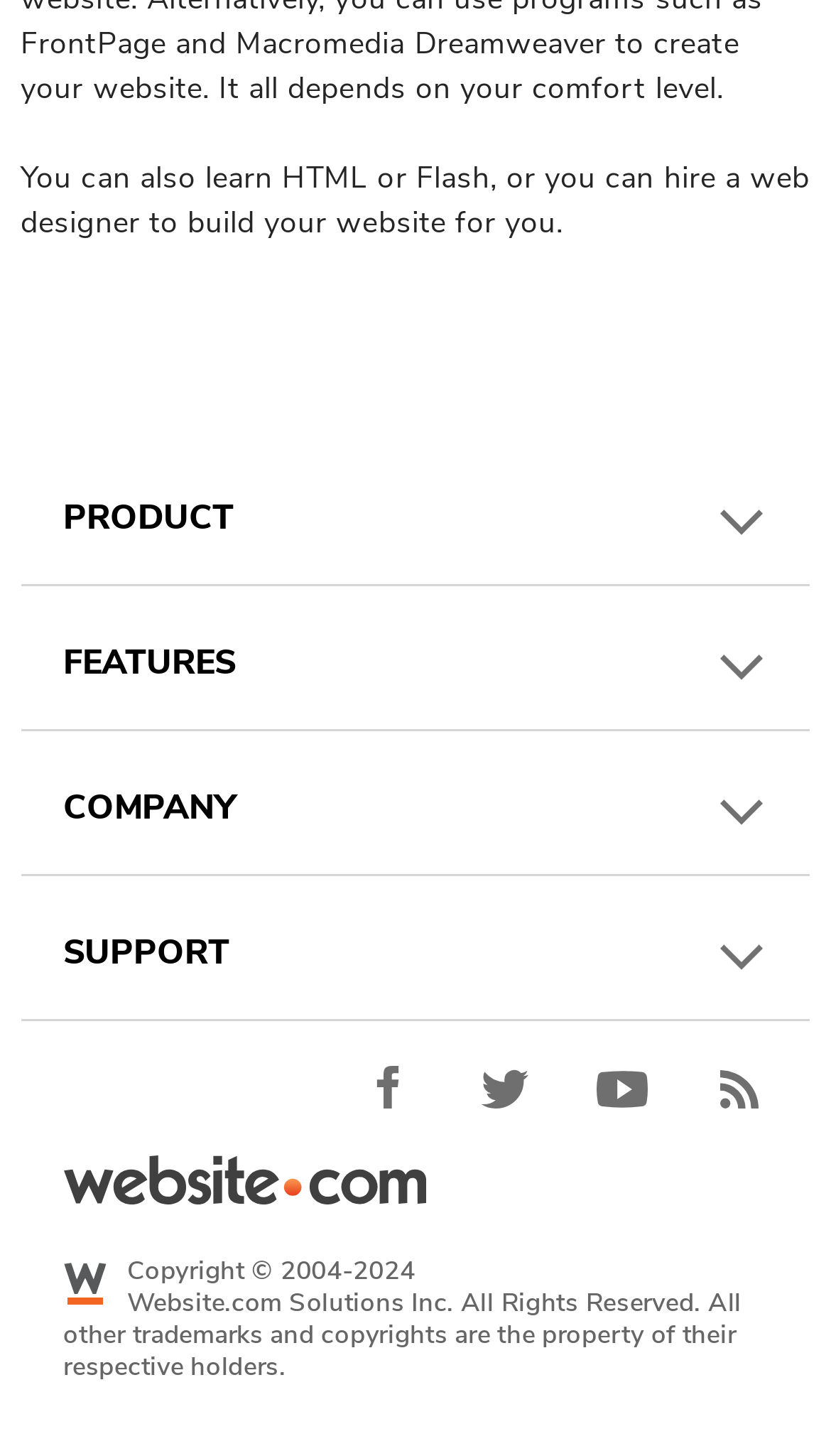Find the bounding box coordinates for the area you need to click to carry out the instruction: "Learn about Mobile-Friendly Editor". The coordinates should be four float numbers between 0 and 1, indicated as [left, top, right, bottom].

[0.076, 0.532, 0.485, 0.568]